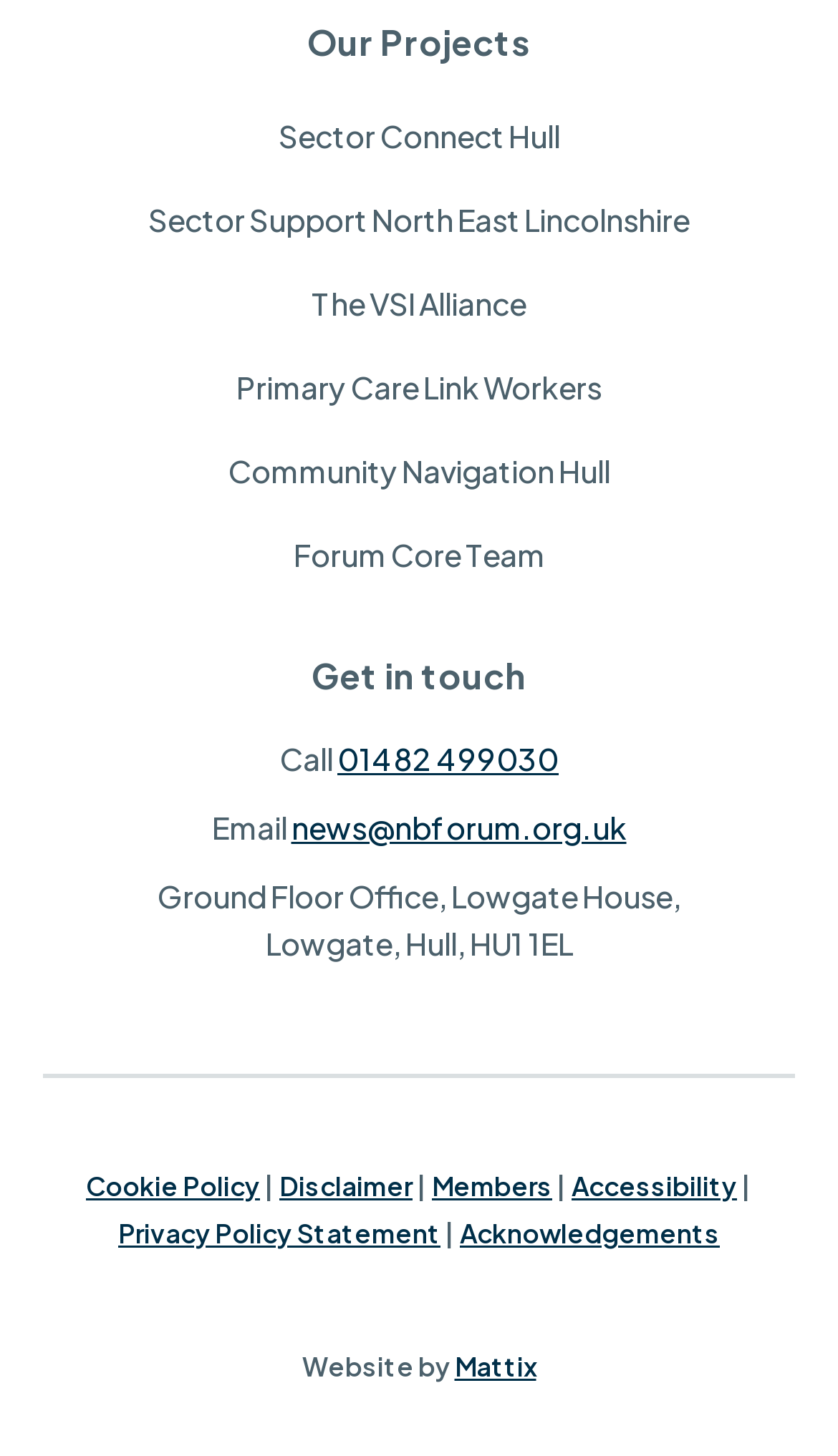Look at the image and answer the question in detail:
What are the different ways to get in touch with the organization?

The organization can be contacted through two methods: 'Call' and 'Email' which are listed under the 'Get in touch' section.